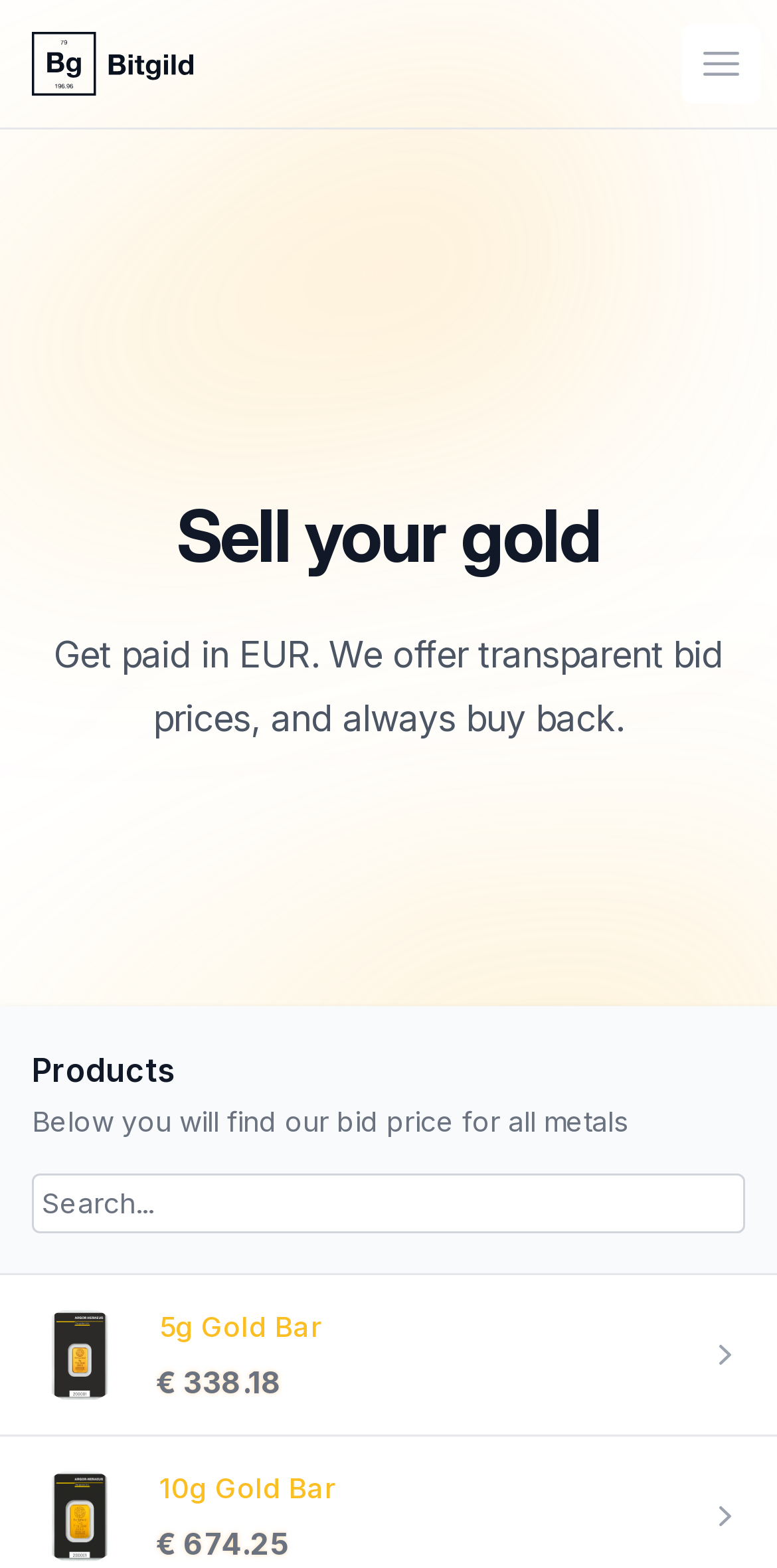Calculate the bounding box coordinates for the UI element based on the following description: "Open main menu". Ensure the coordinates are four float numbers between 0 and 1, i.e., [left, top, right, bottom].

[0.877, 0.015, 0.979, 0.066]